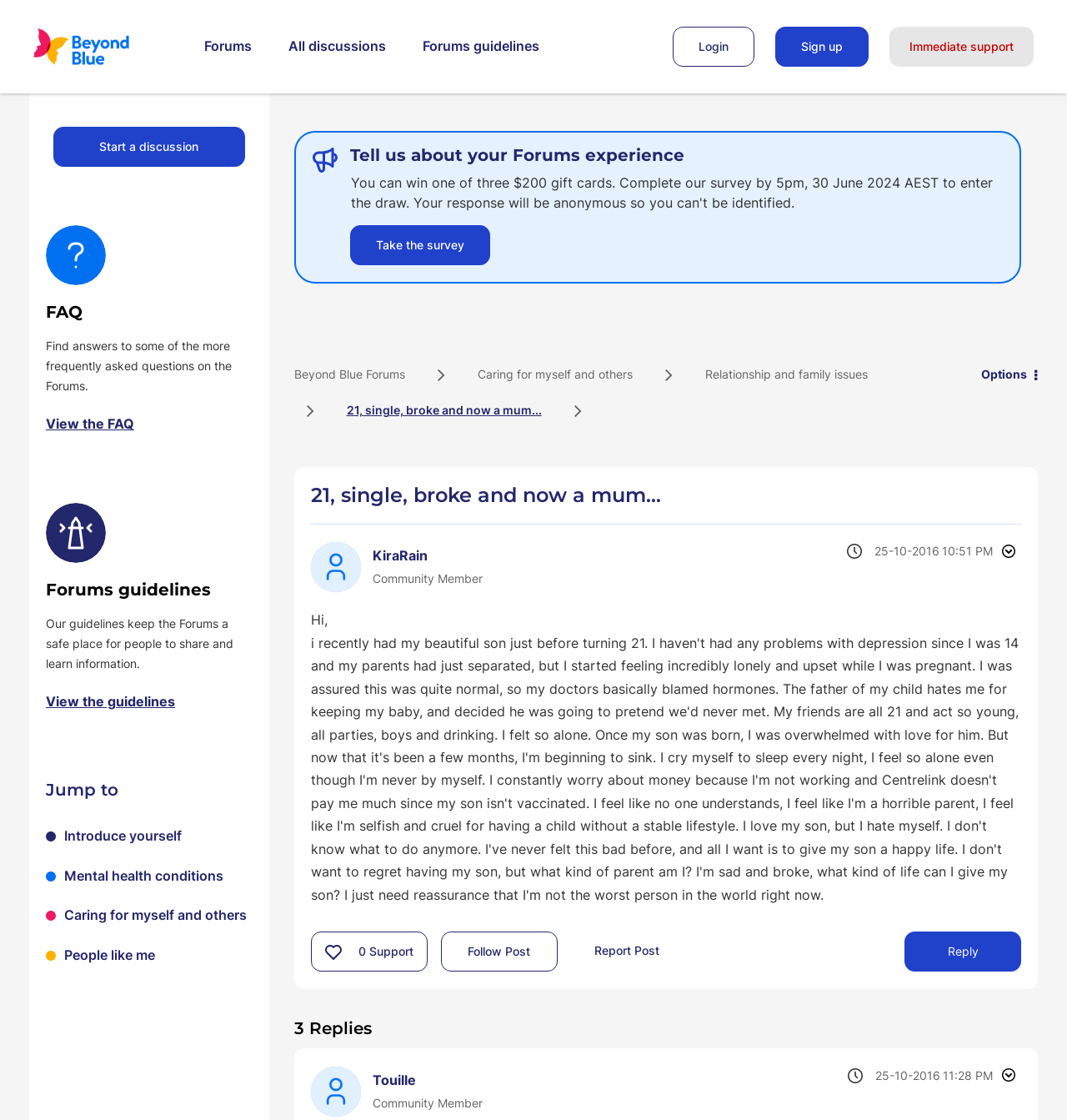Summarize the webpage in an elaborate manner.

This webpage appears to be a discussion forum, specifically a post titled "21, single, broke and now a mum..." on the Beyond Blue Forums. At the top of the page, there are several links to navigate to different sections of the website, including the Beyond Blue Website, Forums, All discussions, and Forums guidelines. There are also links to login or sign up, as well as a link to immediate support.

Below the navigation links, there is a section with an image, a FAQ link, and a guidelines link. The FAQ section has a brief description and a link to view the FAQ. The guidelines section also has a brief description and a link to view the guidelines.

On the left side of the page, there is a "Jump to" section with links to different topics, including Introduce yourself, Mental health conditions, Caring for myself and others, and People like me.

The main content of the page is the post "21, single, broke and now a mum...", which has a heading and a brief introduction. Below the introduction, there is a section with the author's profile picture, name, and a link to view their profile. There is also a button to show post options and a link to reply to the post.

The post itself starts with the text "Hi," and has several lines of text. Below the post, there are links to give support, follow the post, report the post, and reply to the post. There is also a section showing the number of replies, which is 3.

Below the post, there are three replies, each with the author's profile picture, name, and a link to view their profile. Each reply also has a button to show comment options and a section showing the date and time the reply was posted.